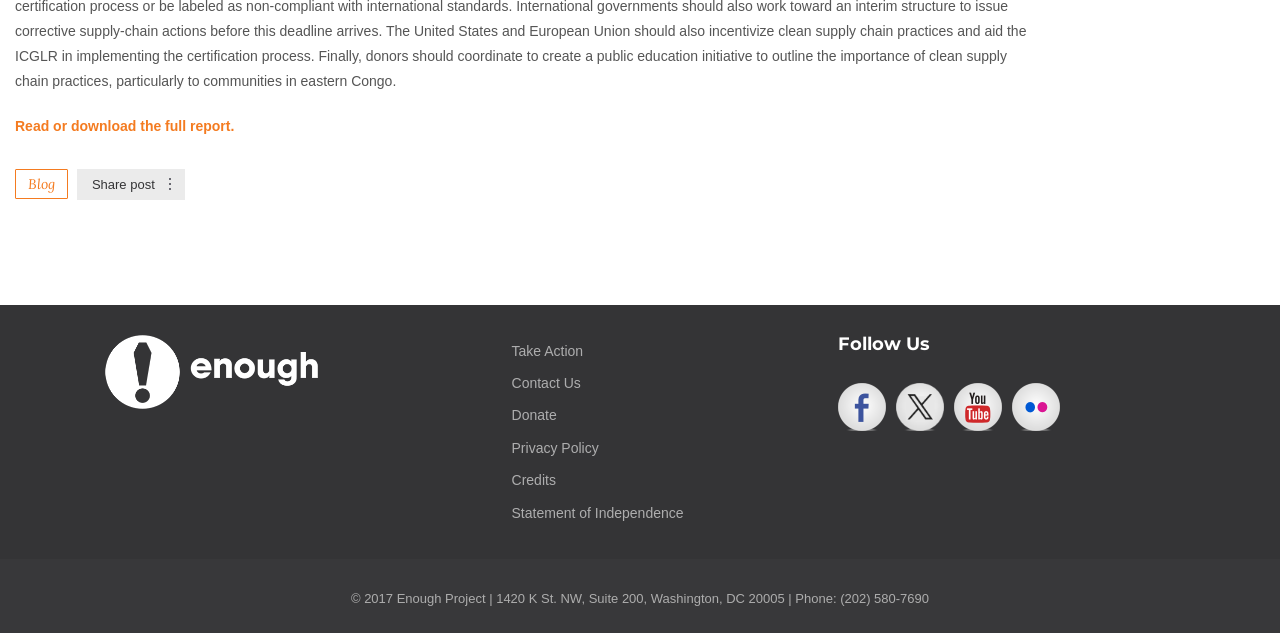Please determine the bounding box coordinates for the element that should be clicked to follow these instructions: "Read the full report".

[0.012, 0.186, 0.183, 0.211]